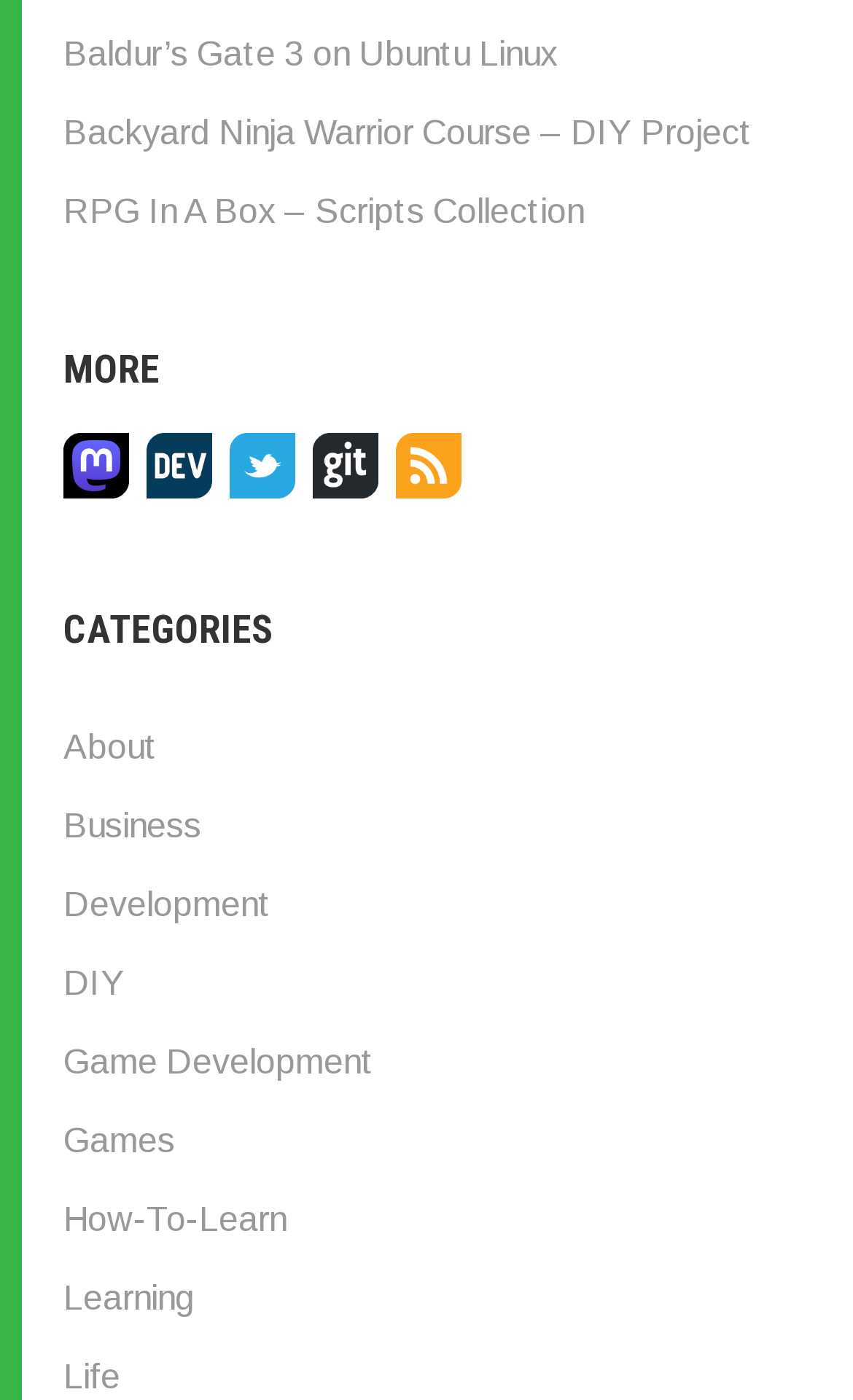Please identify the bounding box coordinates of the clickable area that will fulfill the following instruction: "Follow the link to Backyard Ninja Warrior Course – DIY Project". The coordinates should be in the format of four float numbers between 0 and 1, i.e., [left, top, right, bottom].

[0.074, 0.08, 0.882, 0.107]